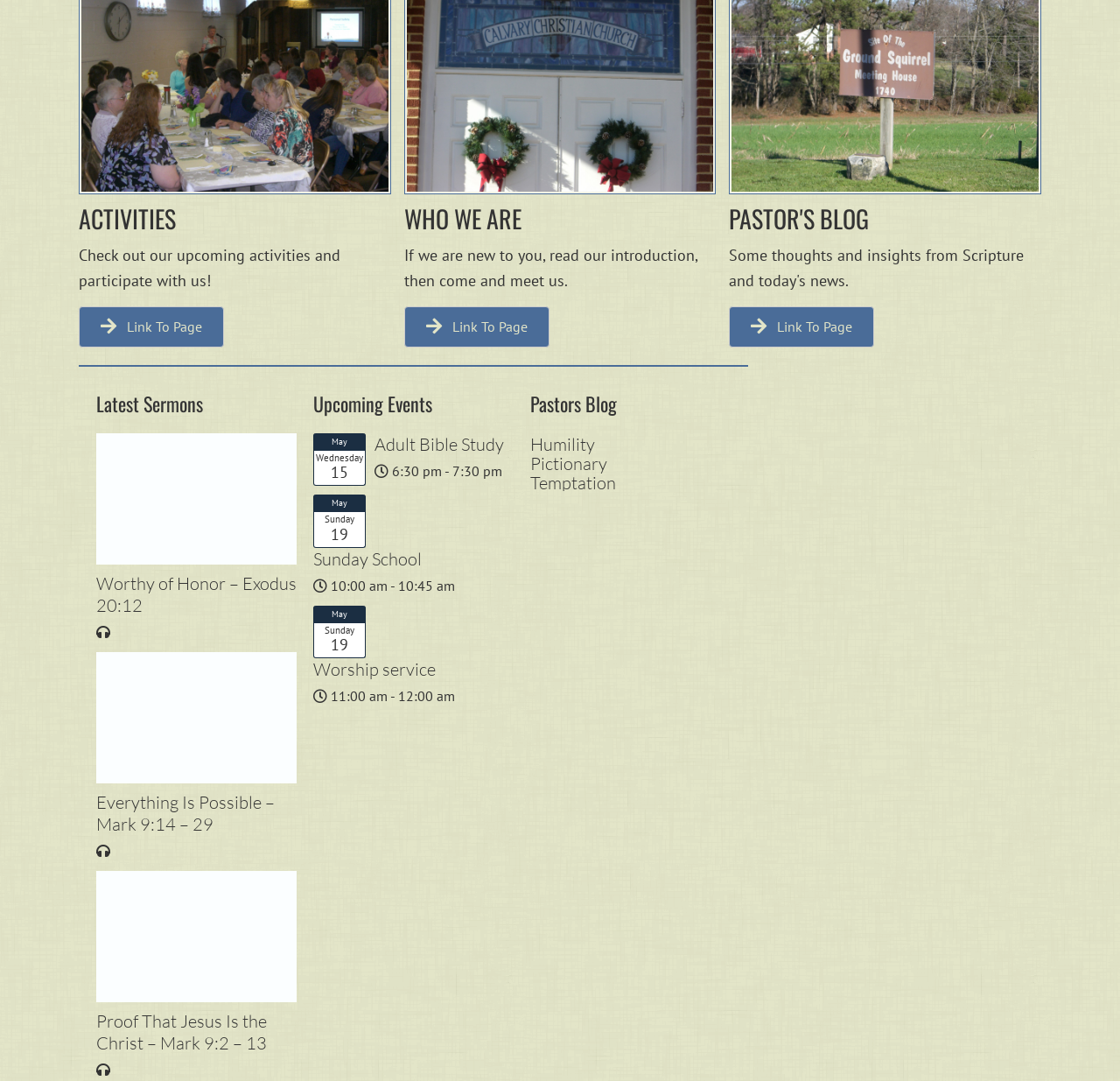Determine the bounding box coordinates of the region to click in order to accomplish the following instruction: "View the latest sermon". Provide the coordinates as four float numbers between 0 and 1, specifically [left, top, right, bottom].

[0.086, 0.401, 0.265, 0.522]